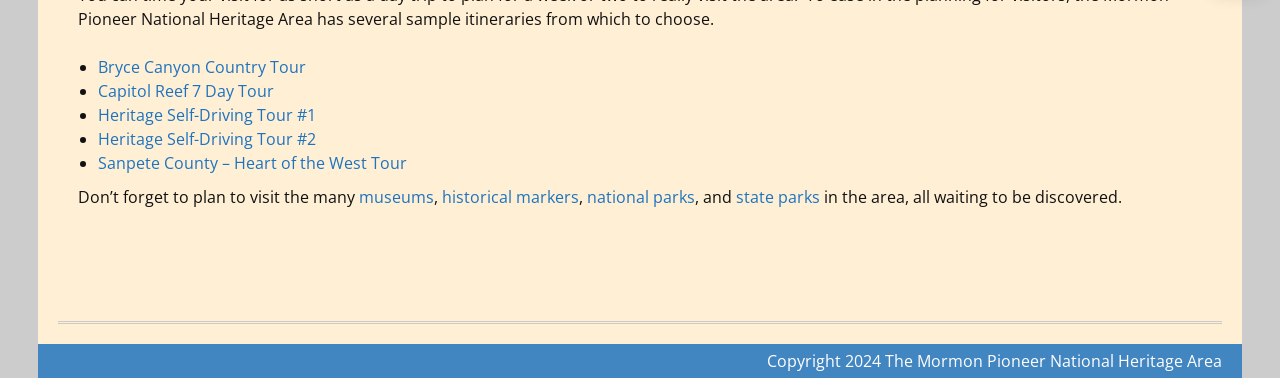Kindly respond to the following question with a single word or a brief phrase: 
What attractions are mentioned besides national parks?

museums, historical markers, state parks